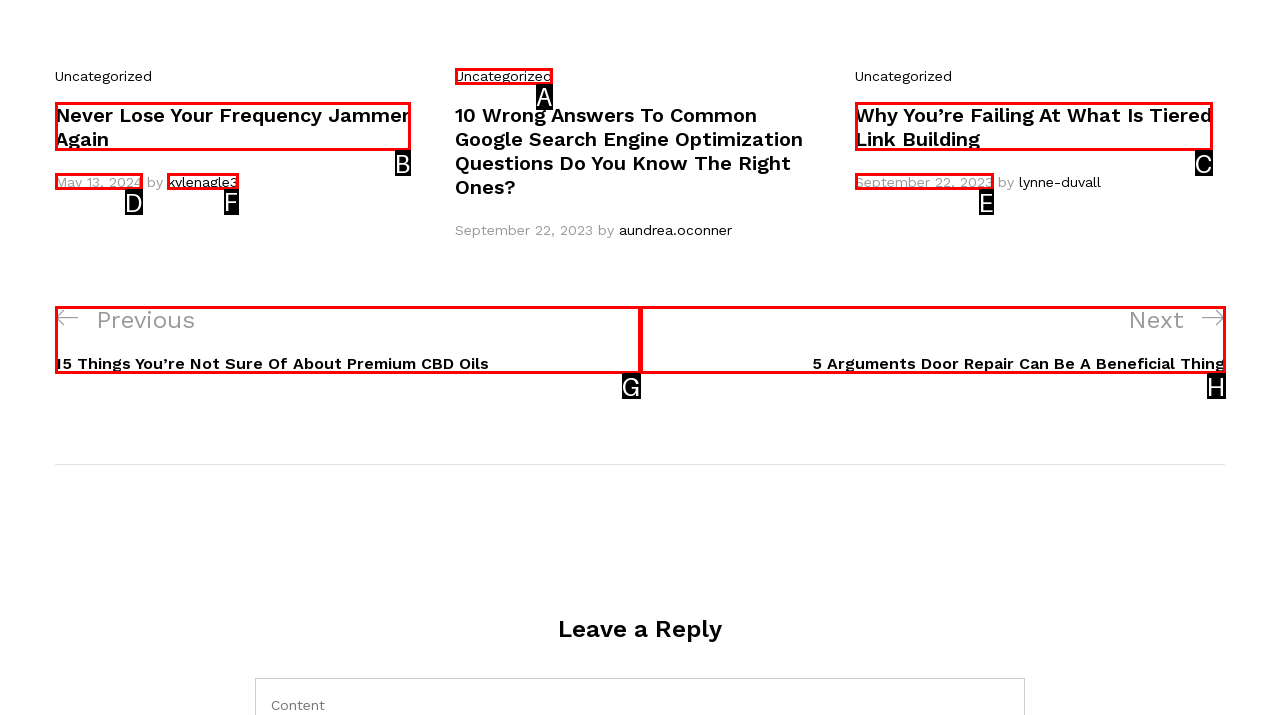Specify the letter of the UI element that should be clicked to achieve the following: read a post from kylenagle3
Provide the corresponding letter from the choices given.

F